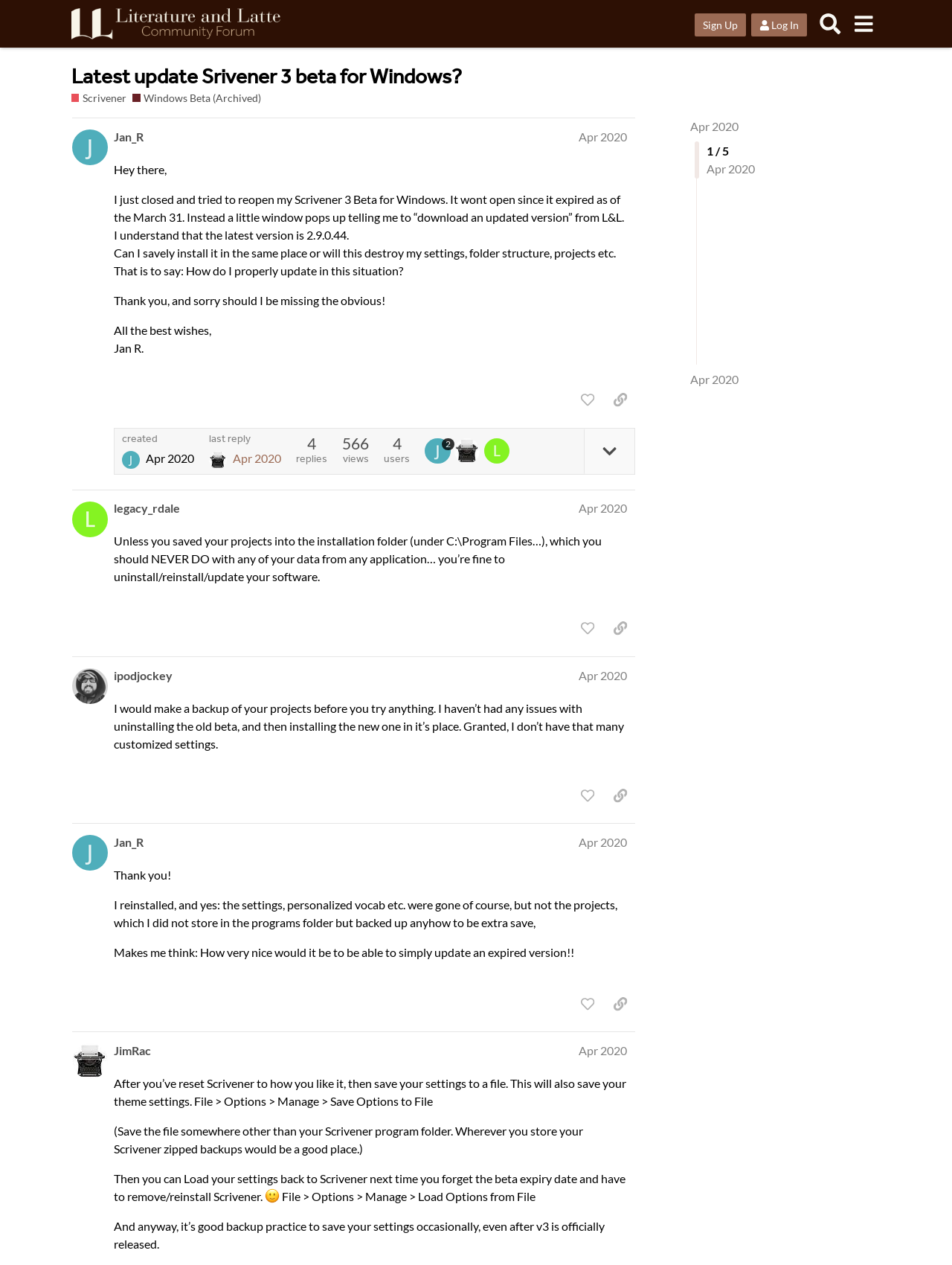What is the date of the last reply?
Offer a detailed and exhaustive answer to the question.

The date of the last reply is determined by the generic text 'Apr 2, 2020 5:38 pm' in the last post, which is marked as 'post #4 by @Jan_R'.